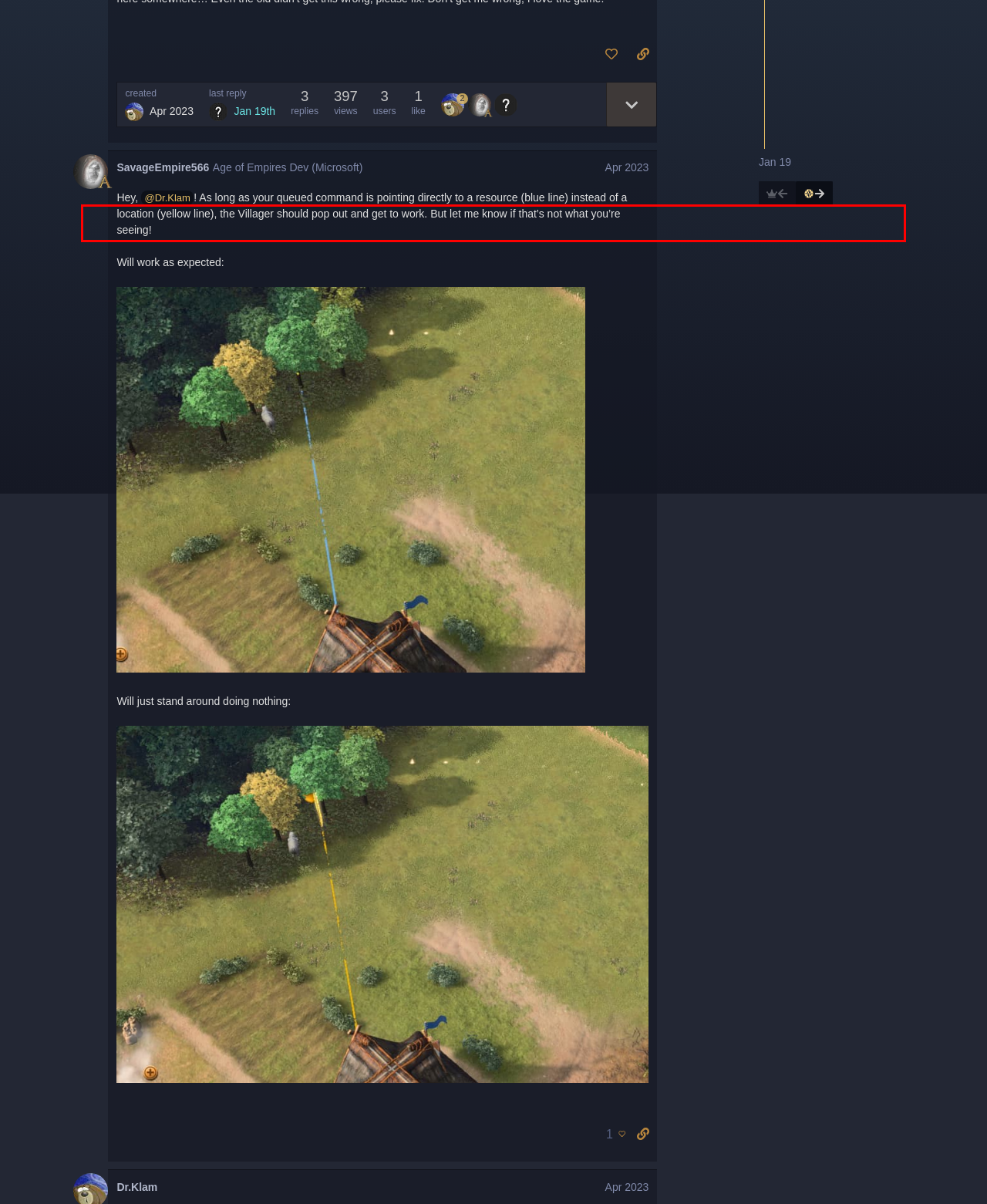Within the screenshot of the webpage, there is a red rectangle. Please recognize and generate the text content inside this red bounding box.

To prevent any interruptions, we recommend wrapping up any games at least 10 minutes before the maintenance window. The downtime is expected to last between 1 and 2 hours . You can watch this thread for any changes to the schedule as they arise, as well as the all-clear when the maintenance is complete.